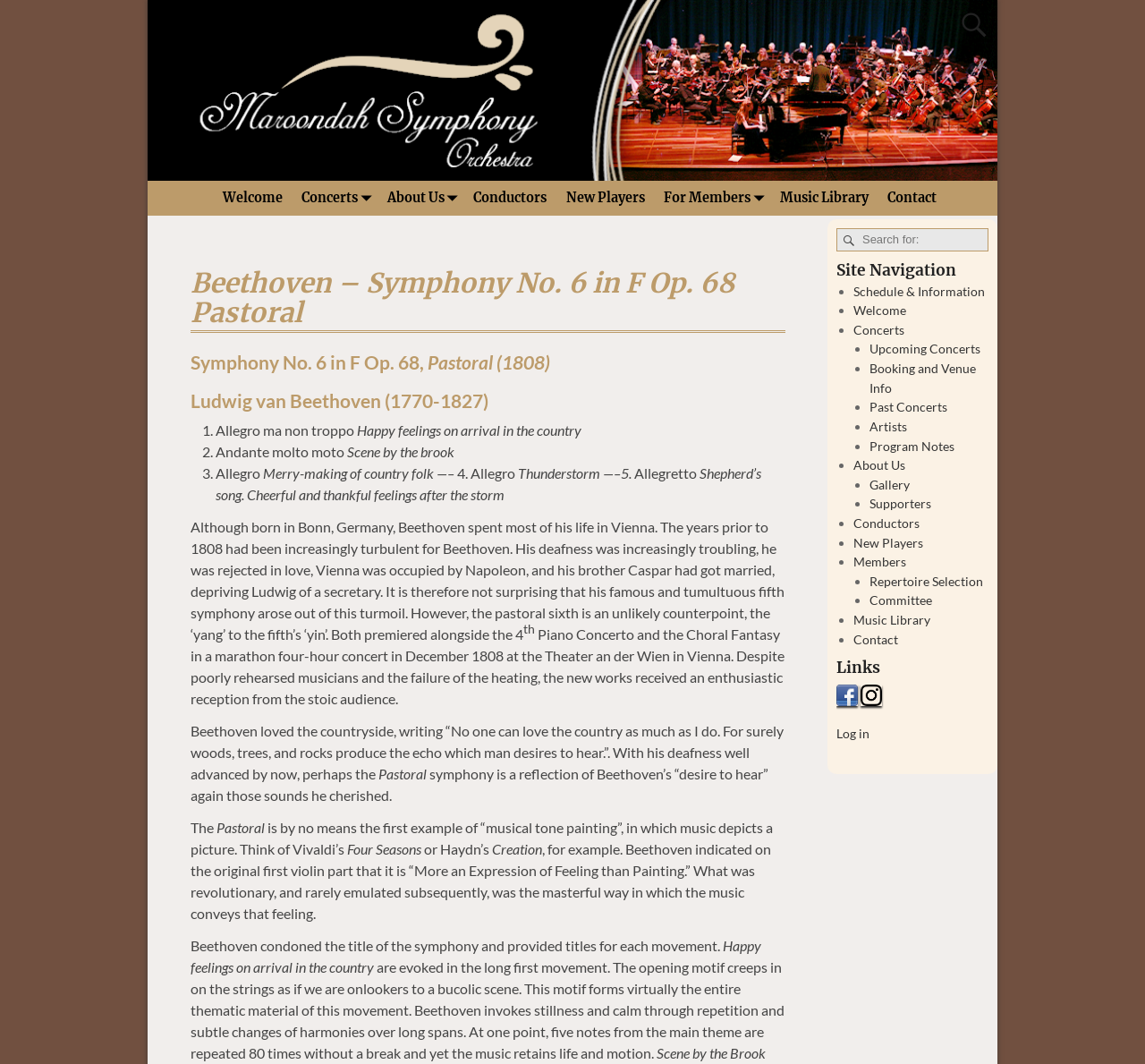Based on the element description: "name="s" placeholder="Search for:"", identify the bounding box coordinates for this UI element. The coordinates must be four float numbers between 0 and 1, listed as [left, top, right, bottom].

[0.835, 0.007, 0.863, 0.04]